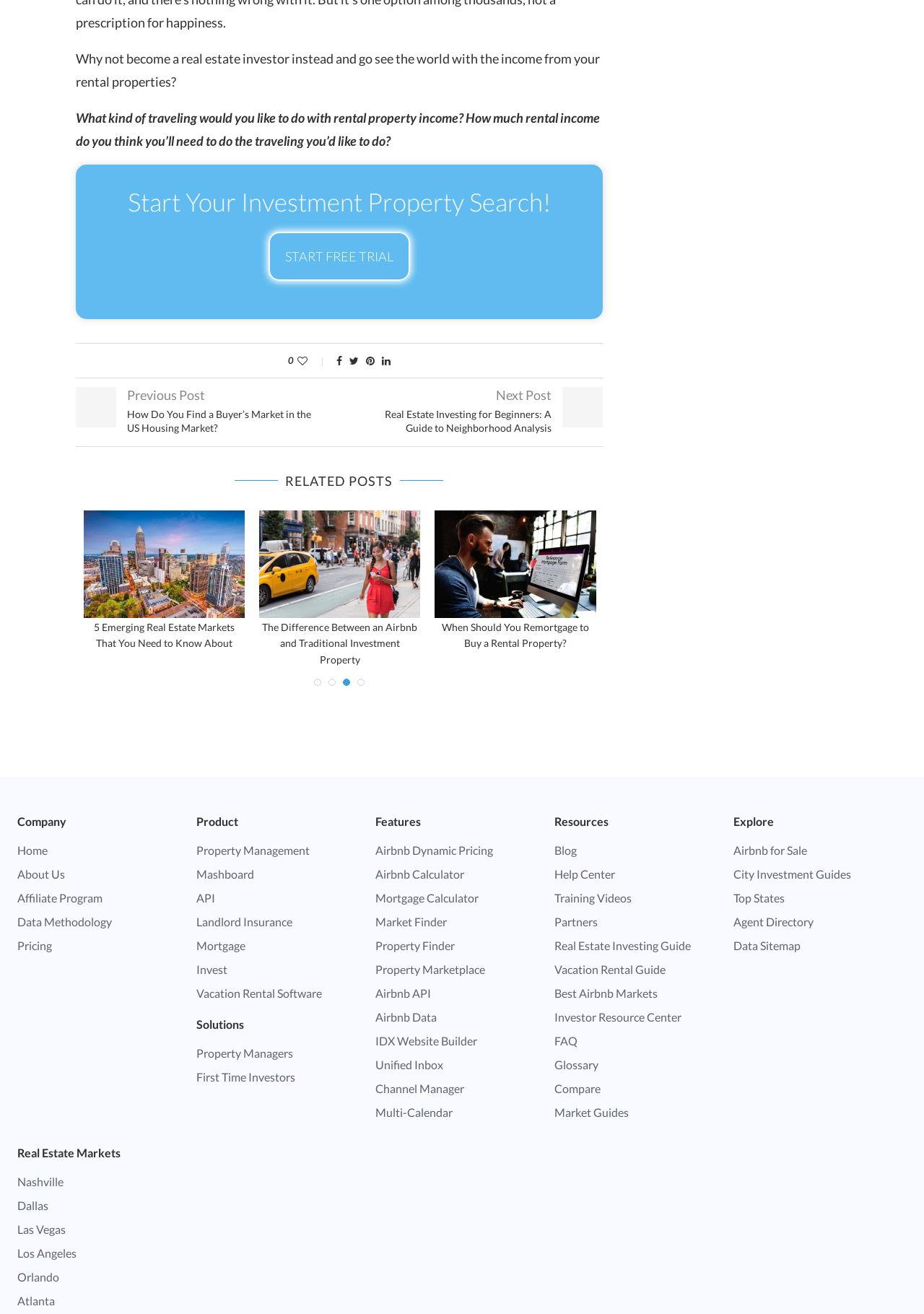Locate the coordinates of the bounding box for the clickable region that fulfills this instruction: "Share on WhatsApp".

None